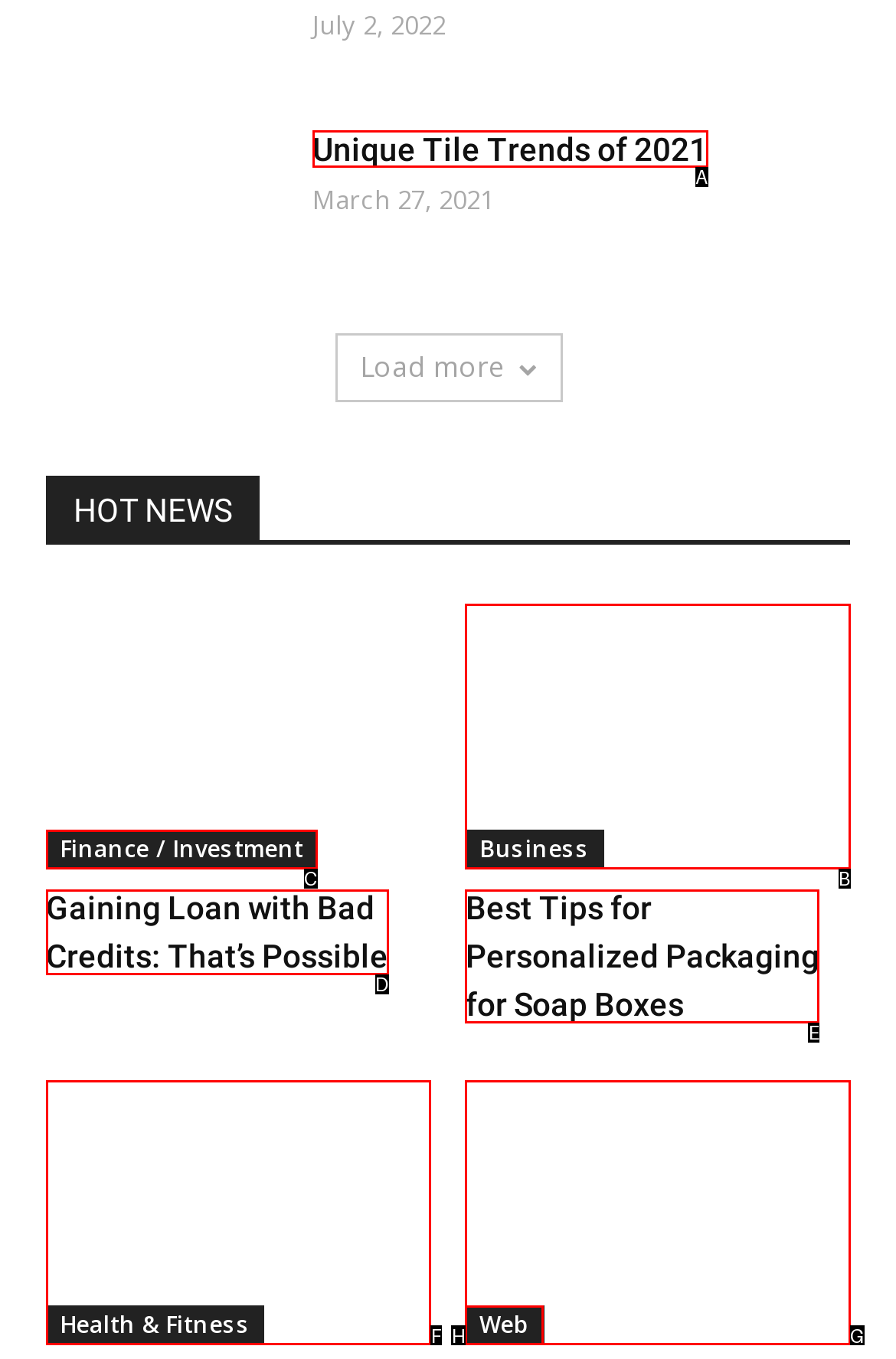Which lettered UI element aligns with this description: Unique Tile Trends of 2021
Provide your answer using the letter from the available choices.

A